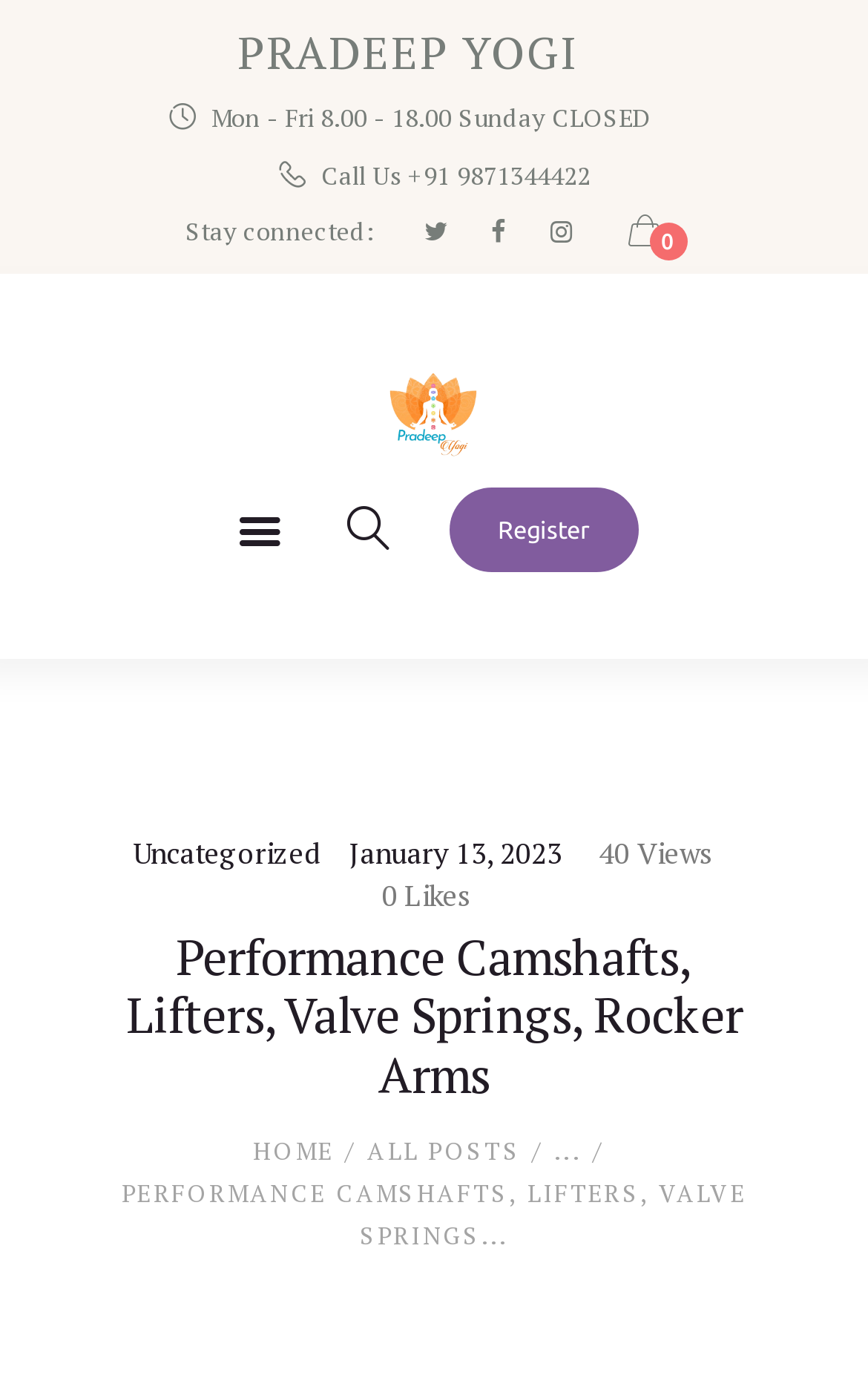Please provide a comprehensive response to the question below by analyzing the image: 
What is the timing for Sunday?

I looked at the StaticText element 'Mon - Fri 8.00 - 18.00 Sunday CLOSED' which indicates the timing for Sunday is CLOSED.